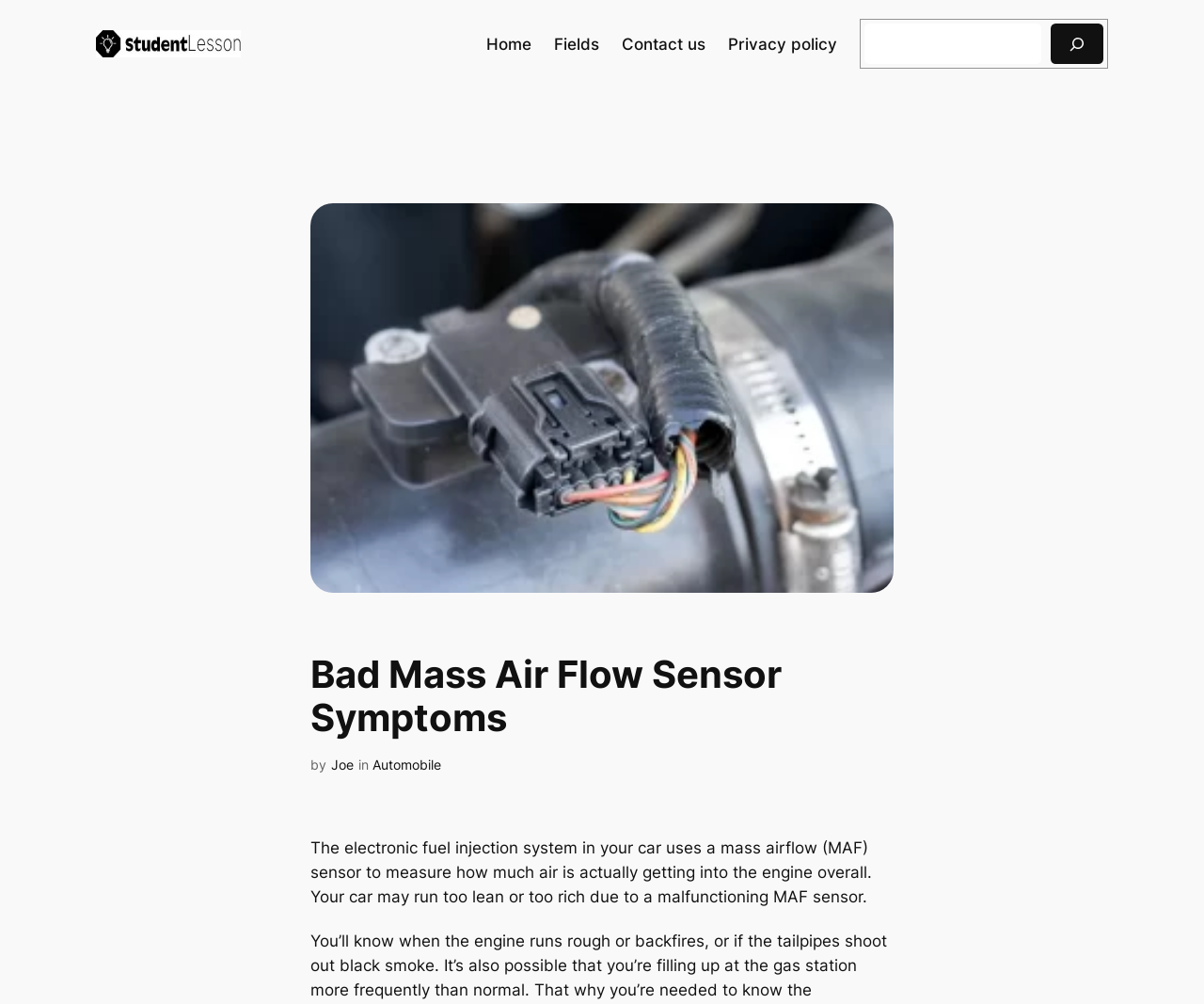What is the purpose of a mass airflow sensor?
Refer to the image and provide a concise answer in one word or phrase.

Measure air into engine